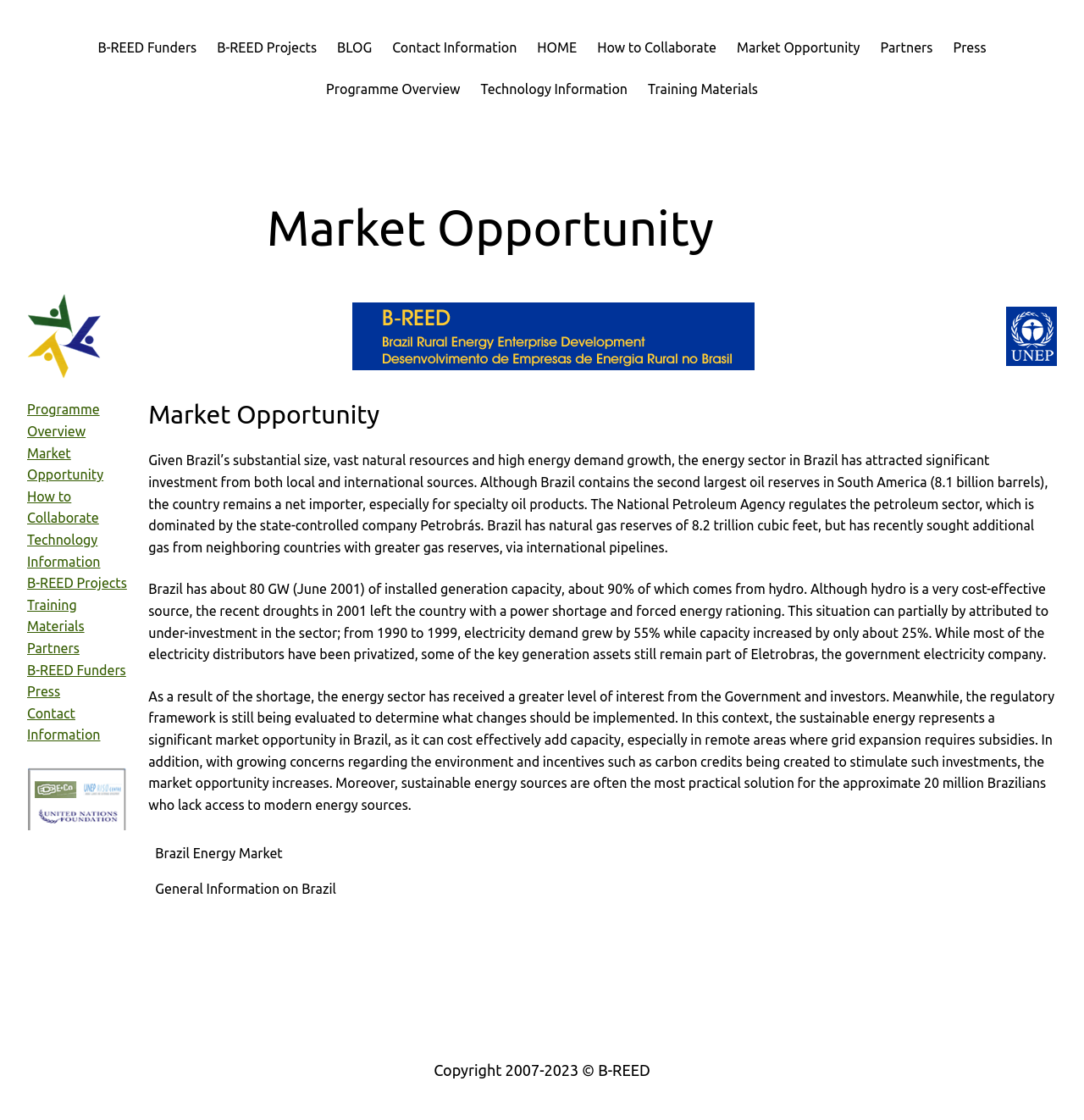Given the element description How to Collaborate, identify the bounding box coordinates for the UI element on the webpage screenshot. The format should be (top-left x, top-left y, bottom-right x, bottom-right y), with values between 0 and 1.

[0.025, 0.436, 0.091, 0.469]